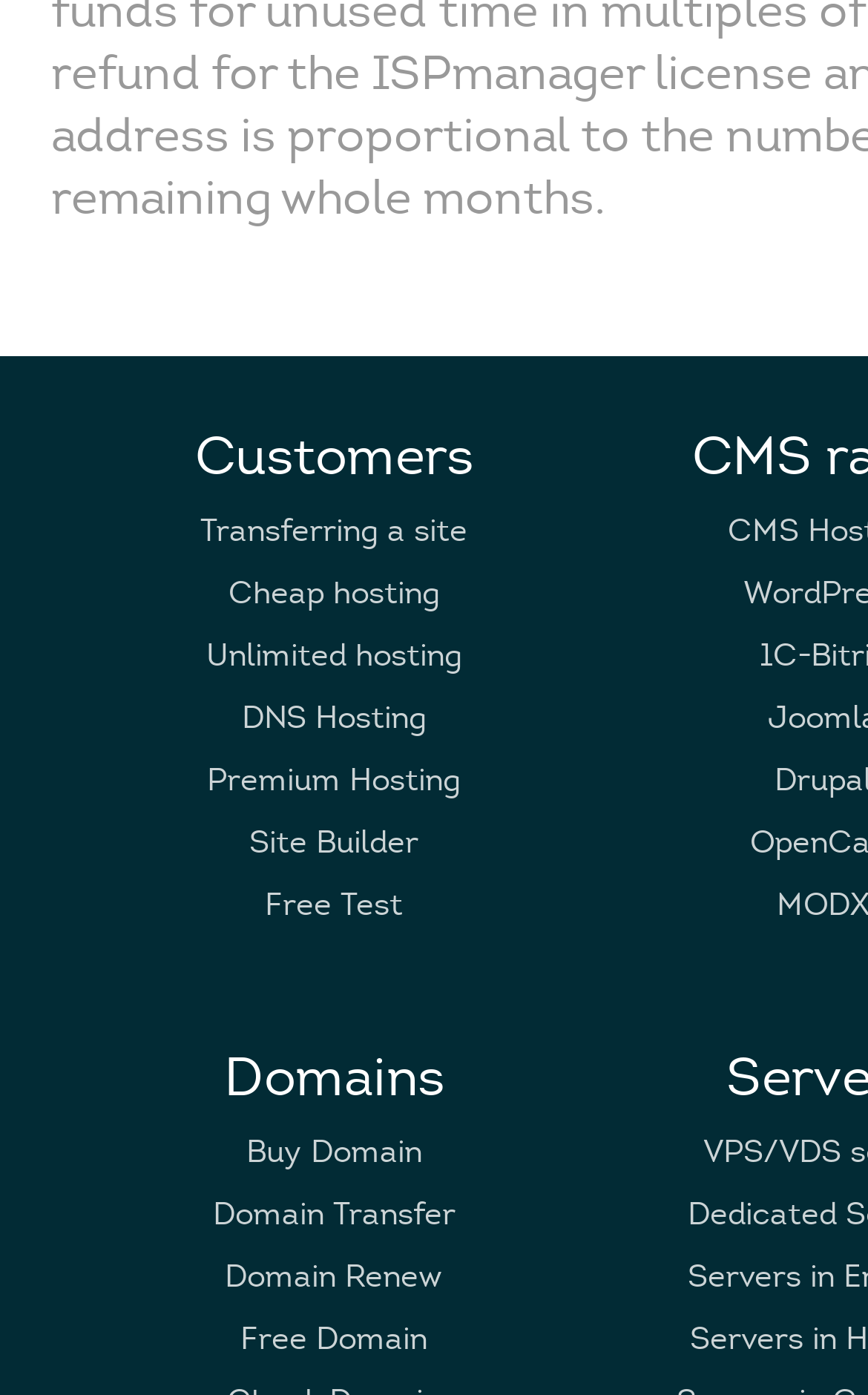Answer the question below in one word or phrase:
What is the second link under 'Customers'?

Cheap hosting